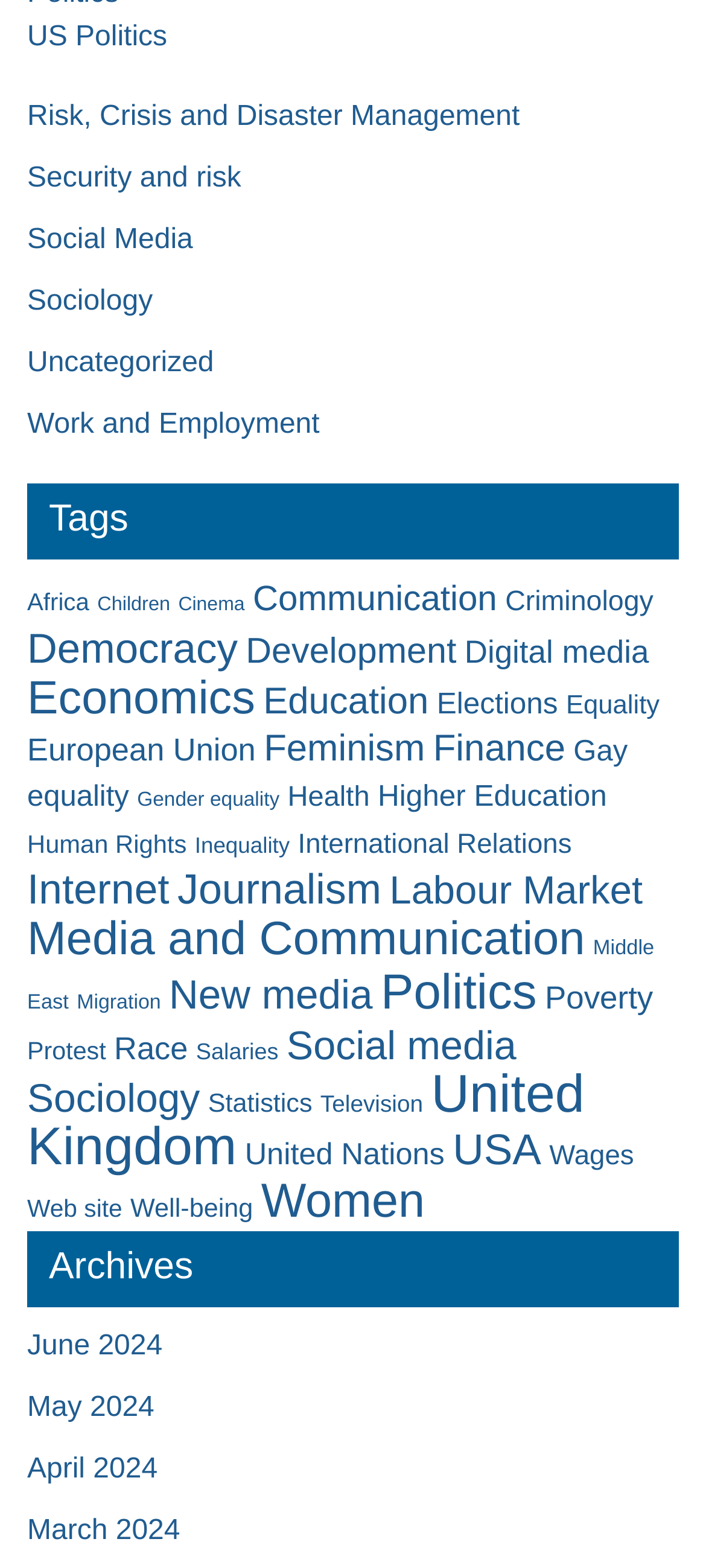Locate the bounding box of the UI element described by: "Equality" in the given webpage screenshot.

[0.802, 0.442, 0.934, 0.46]